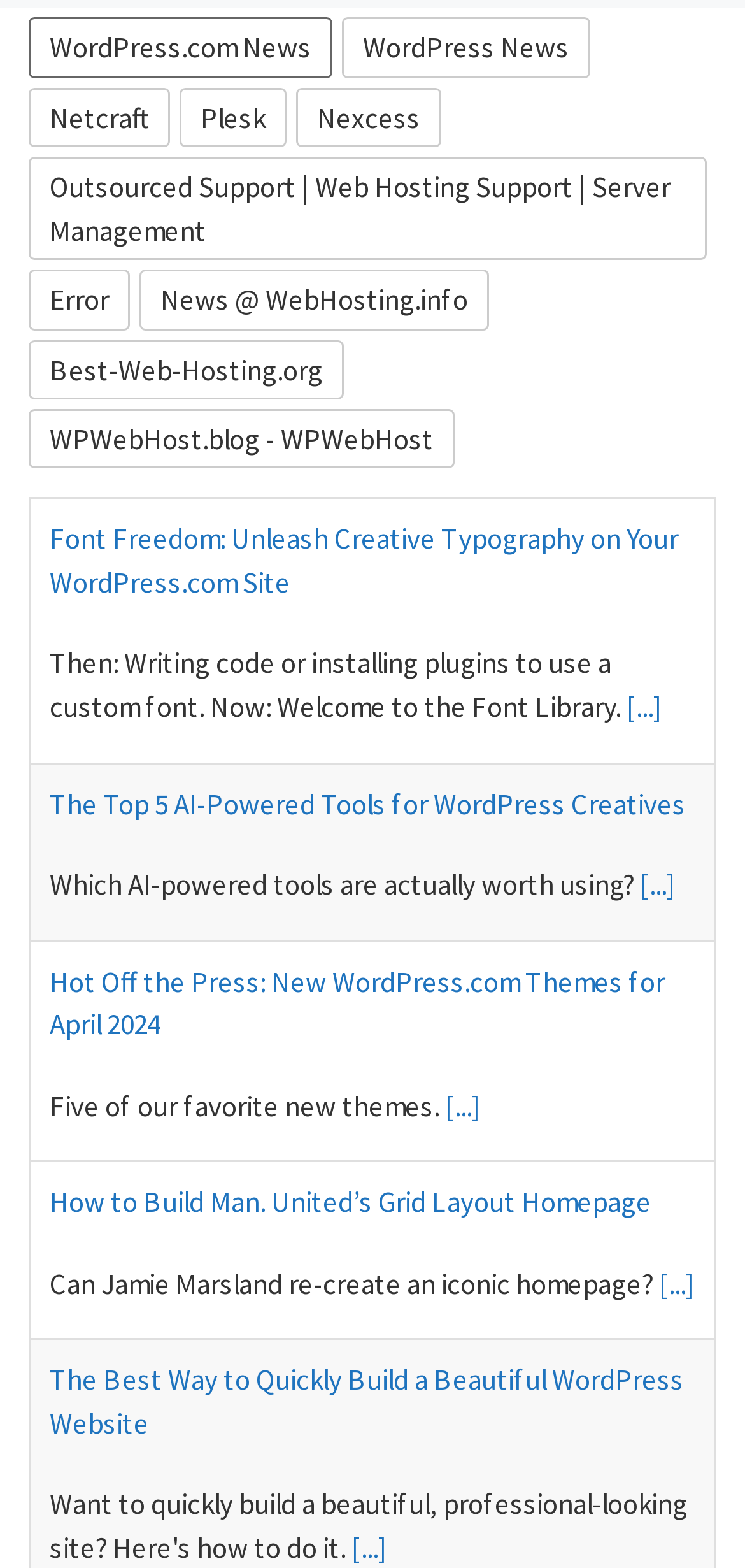Use a single word or phrase to respond to the question:
What is the topic of the third article?

Building a WordPress website